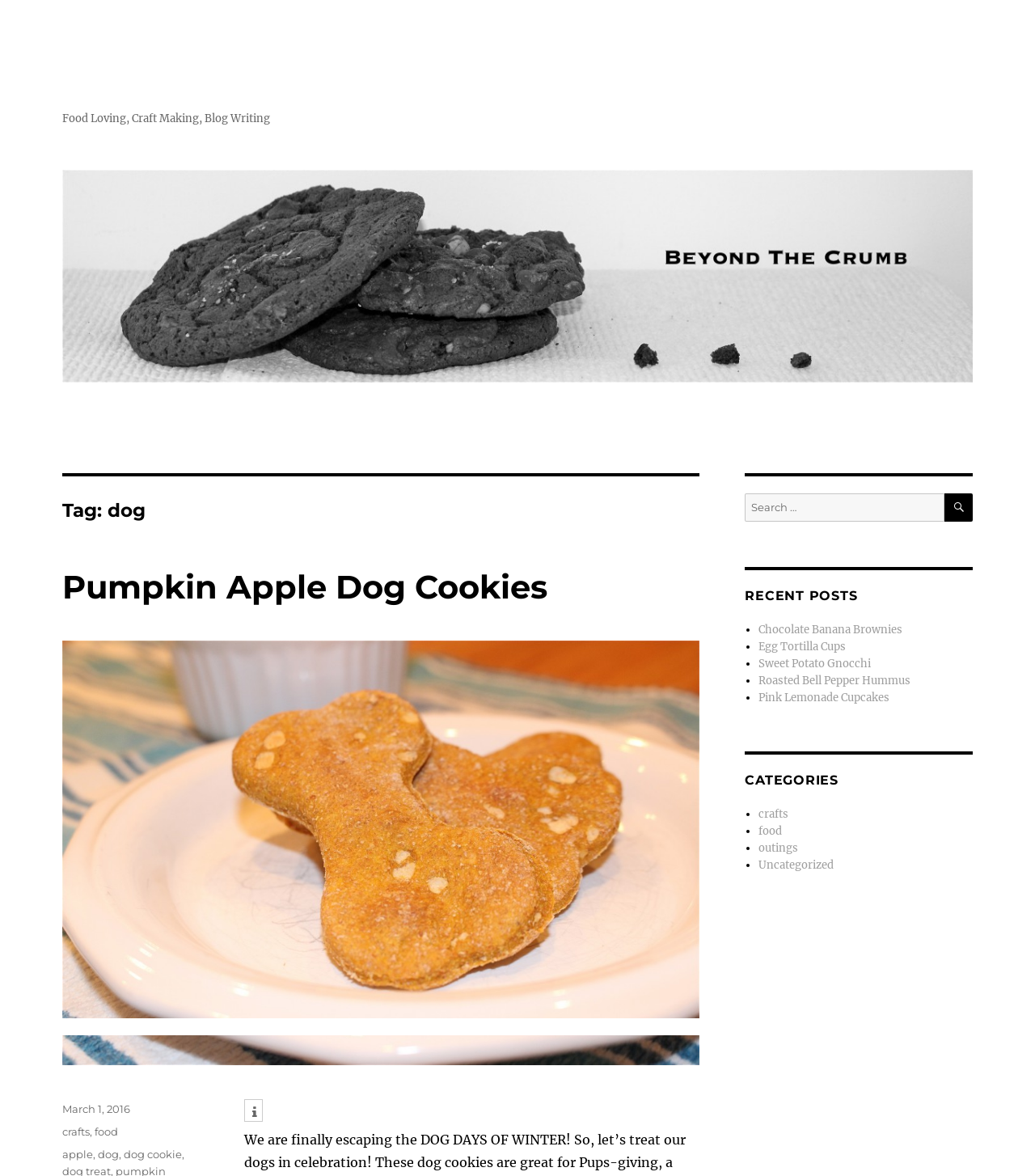Provide the bounding box coordinates, formatted as (top-left x, top-left y, bottom-right x, bottom-right y), with all values being floating point numbers between 0 and 1. Identify the bounding box of the UI element that matches the description: Sweet Potato Gnocchi

[0.733, 0.558, 0.841, 0.57]